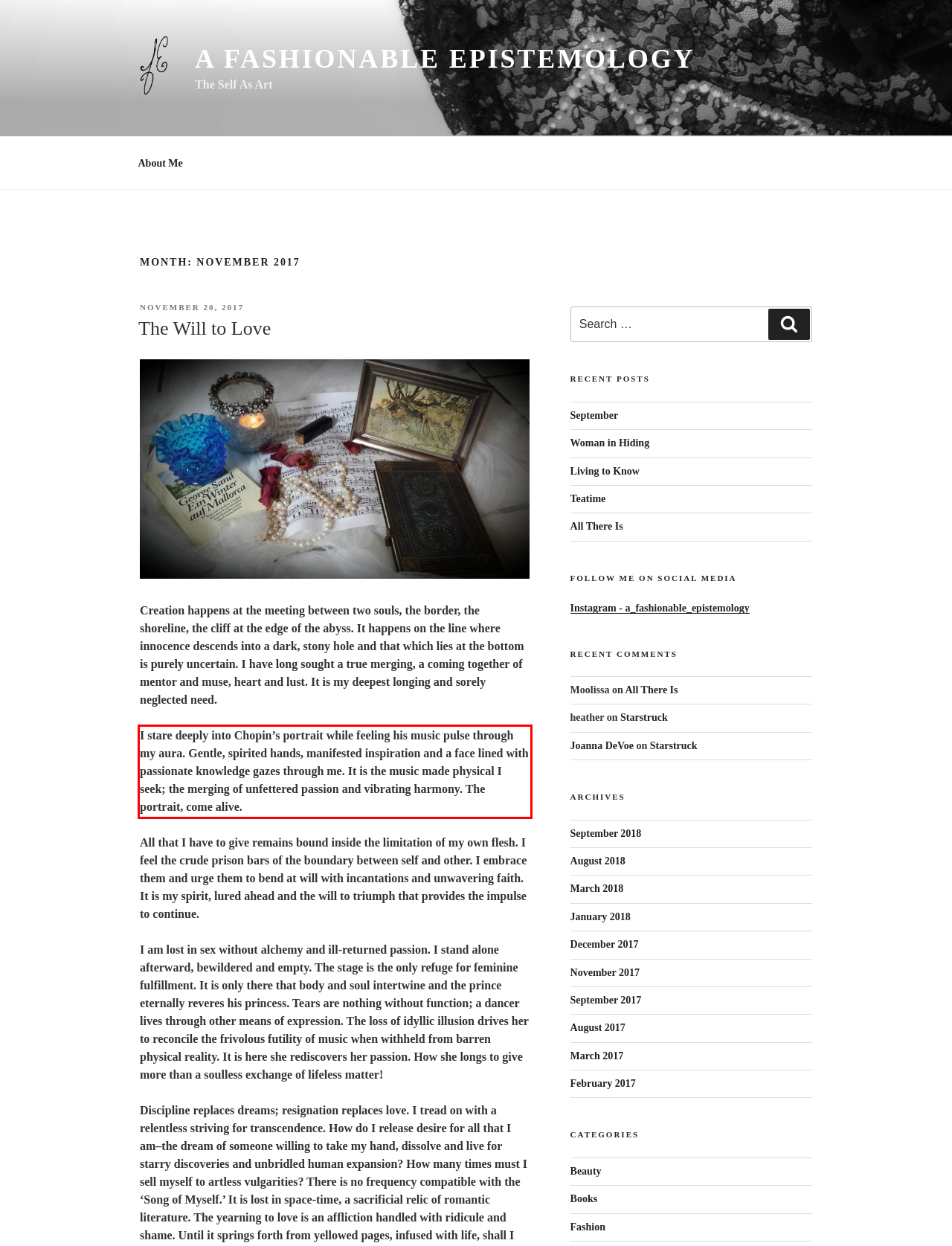Analyze the screenshot of the webpage that features a red bounding box and recognize the text content enclosed within this red bounding box.

I stare deeply into Chopin’s portrait while feeling his music pulse through my aura. Gentle, spirited hands, manifested inspiration and a face lined with passionate knowledge gazes through me. It is the music made physical I seek; the merging of unfettered passion and vibrating harmony. The portrait, come alive.